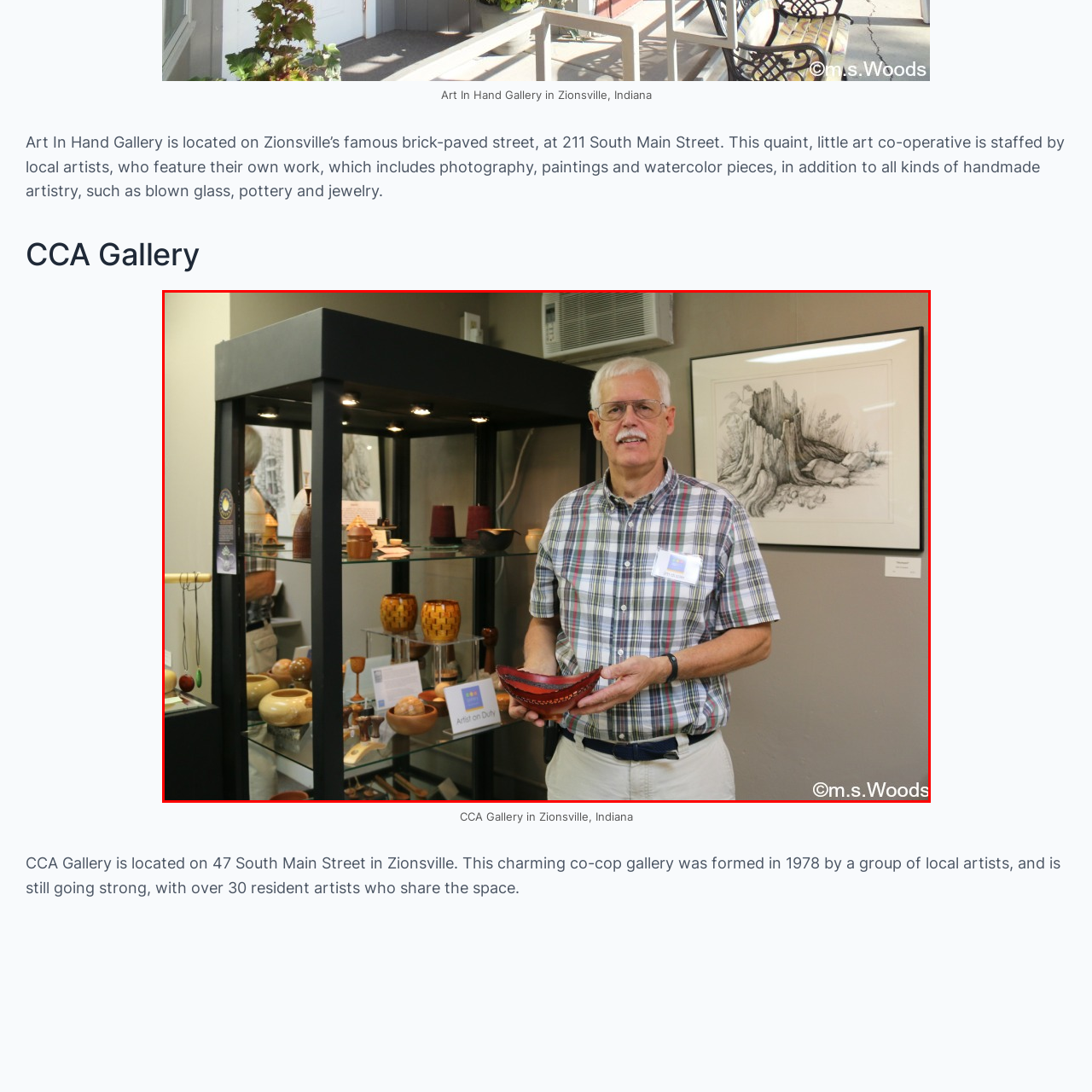What type of items are on display in the glass cabinet?
Pay attention to the image outlined by the red bounding box and provide a thorough explanation in your answer, using clues from the image.

The caption describes the artist surrounded by an array of handcrafted items on display in a sleek glass cabinet, suggesting that the cabinet is used to showcase the artistic creations of the resident artists.